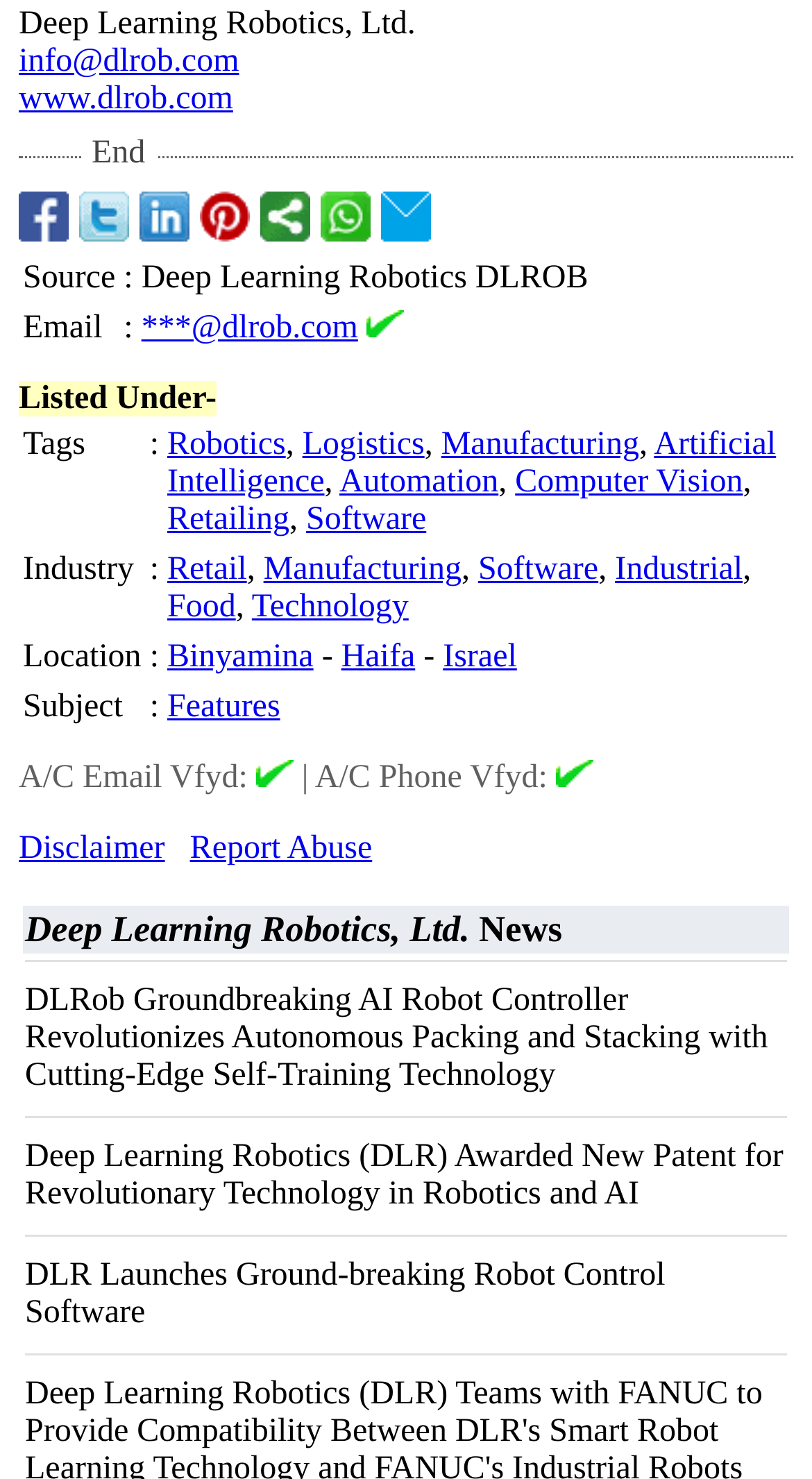How many tags are listed?
Give a detailed explanation using the information visible in the image.

The number of tags is obtained by counting the links in the table row with the rowheader 'Tags'. There are 9 links: Robotics, Logistics, Manufacturing, Artificial Intelligence, Automation, Computer Vision, Retailing, and Software.